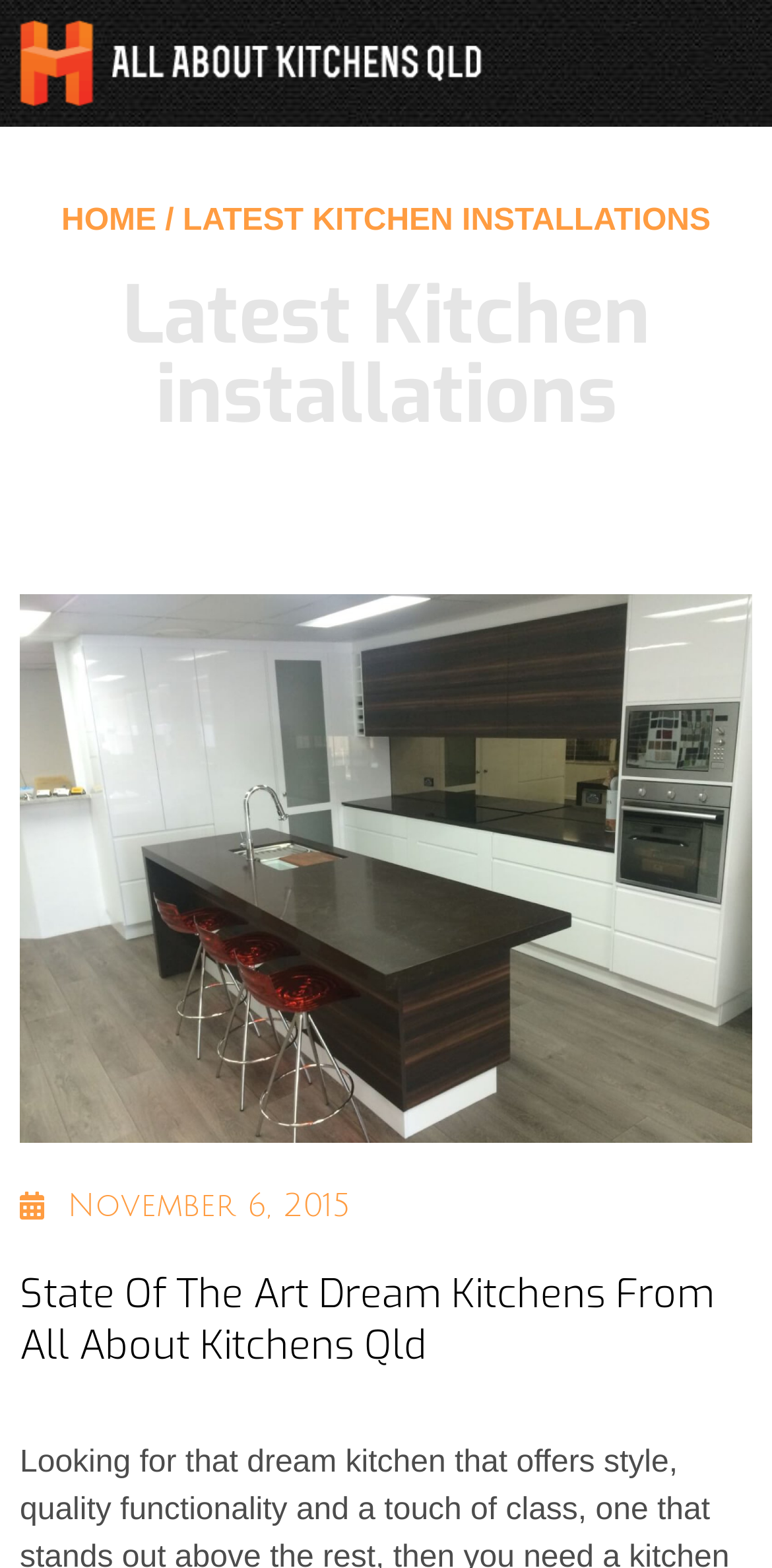Find and provide the bounding box coordinates for the UI element described with: "aria-label="Close Menu"".

[0.766, 0.022, 0.974, 0.058]